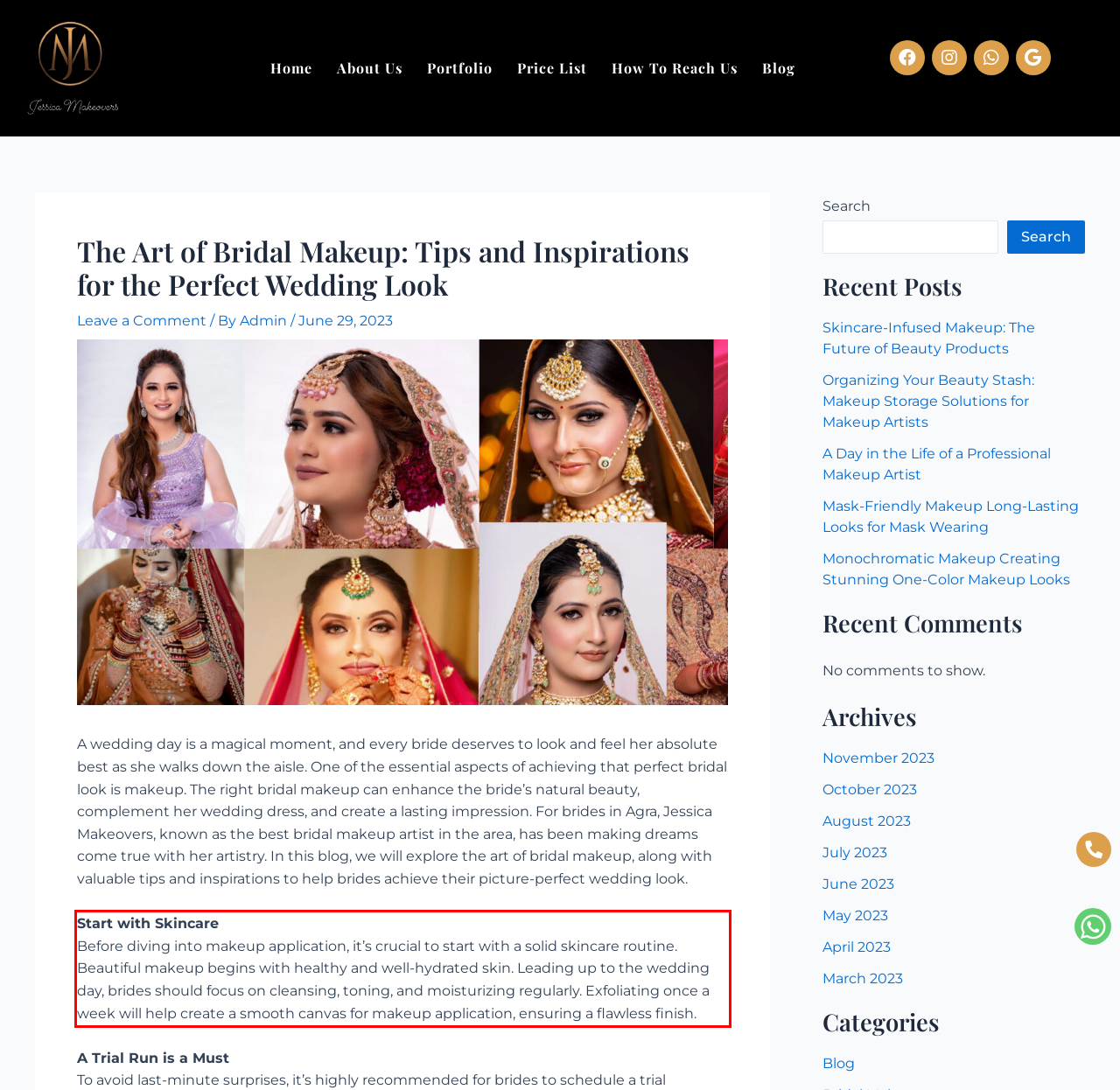You are provided with a screenshot of a webpage that includes a UI element enclosed in a red rectangle. Extract the text content inside this red rectangle.

Start with Skincare Before diving into makeup application, it’s crucial to start with a solid skincare routine. Beautiful makeup begins with healthy and well-hydrated skin. Leading up to the wedding day, brides should focus on cleansing, toning, and moisturizing regularly. Exfoliating once a week will help create a smooth canvas for makeup application, ensuring a flawless finish.